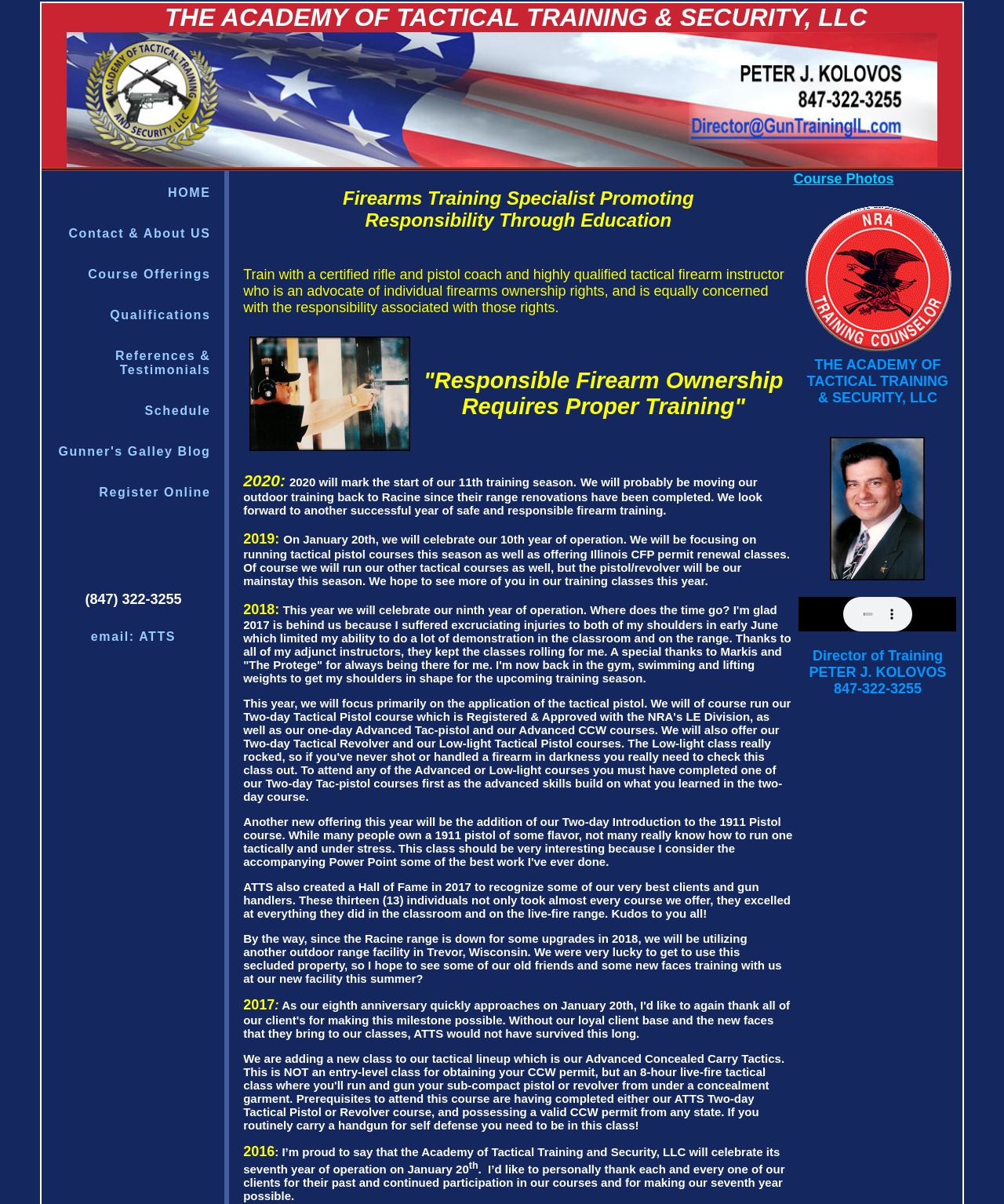Based on the element description, predict the bounding box coordinates (top-left x, top-left y, bottom-right x, bottom-right y) for the UI element in the screenshot: References & Testimonials

[0.048, 0.283, 0.218, 0.321]